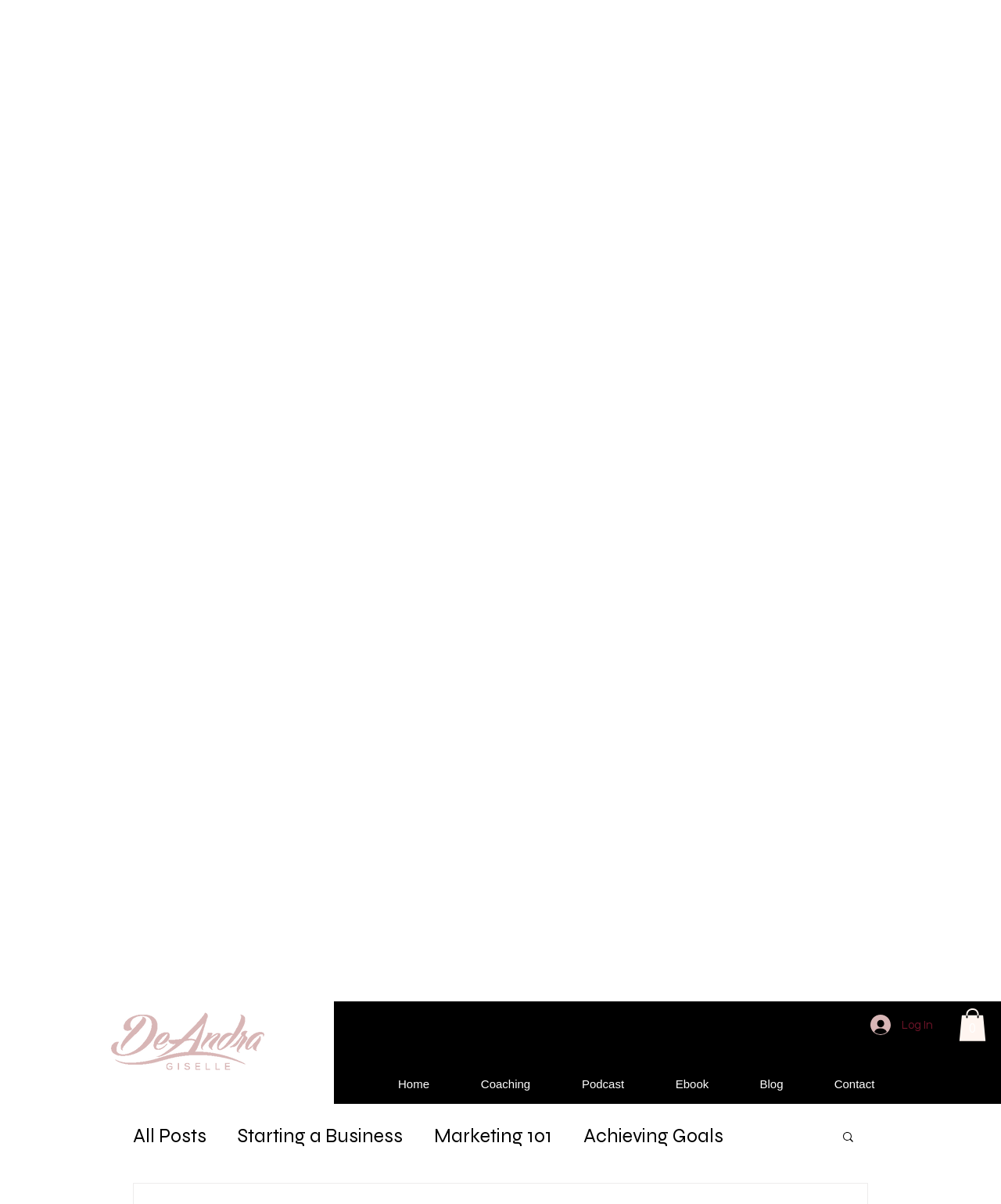Explain in detail what you observe on this webpage.

The webpage appears to be a blog or article page focused on business planning, with the title "Writing a Business Plan: Turn Your Idea into Reality". 

At the top of the page, there is a large image that spans the entire width, taking up about 83% of the page's height. Below this image, there is a smaller image with the logo "mauvelogo.png" positioned on the left side, followed by a "Log In" button on the right side. The "Log In" button contains a small image. 

On the top right corner, there is a "Cart with 0 items" button, which also contains an SVG image. 

Below these elements, there is a navigation menu labeled "Site" that contains links to various pages, including "Home", "Coaching", "Podcast", "Ebook", "Blog", and "Contact". 

Further down, there is another navigation menu labeled "blog" that contains links to specific blog categories, including "All Posts", "Starting a Business", "Marketing 101", and "Achieving Goals". 

To the right of the "blog" navigation menu, there is a "Search" button that contains a small image. 

The article content, which is not explicitly described in the accessibility tree, is likely located below these navigation menus, as suggested by the meta description, which mentions an article about starting a business.